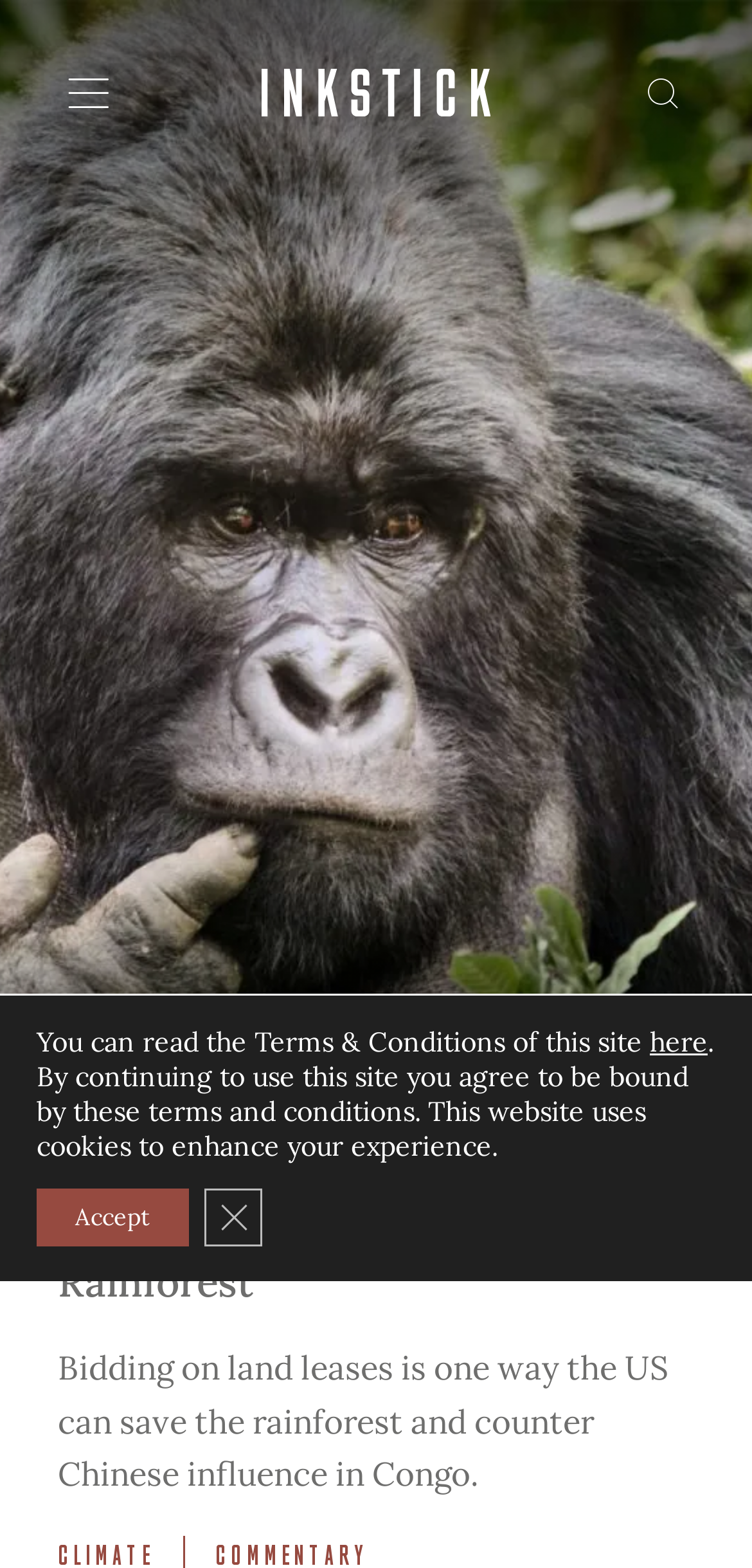Determine which piece of text is the heading of the webpage and provide it.

US Industry Can Save Congo’s Rainforest